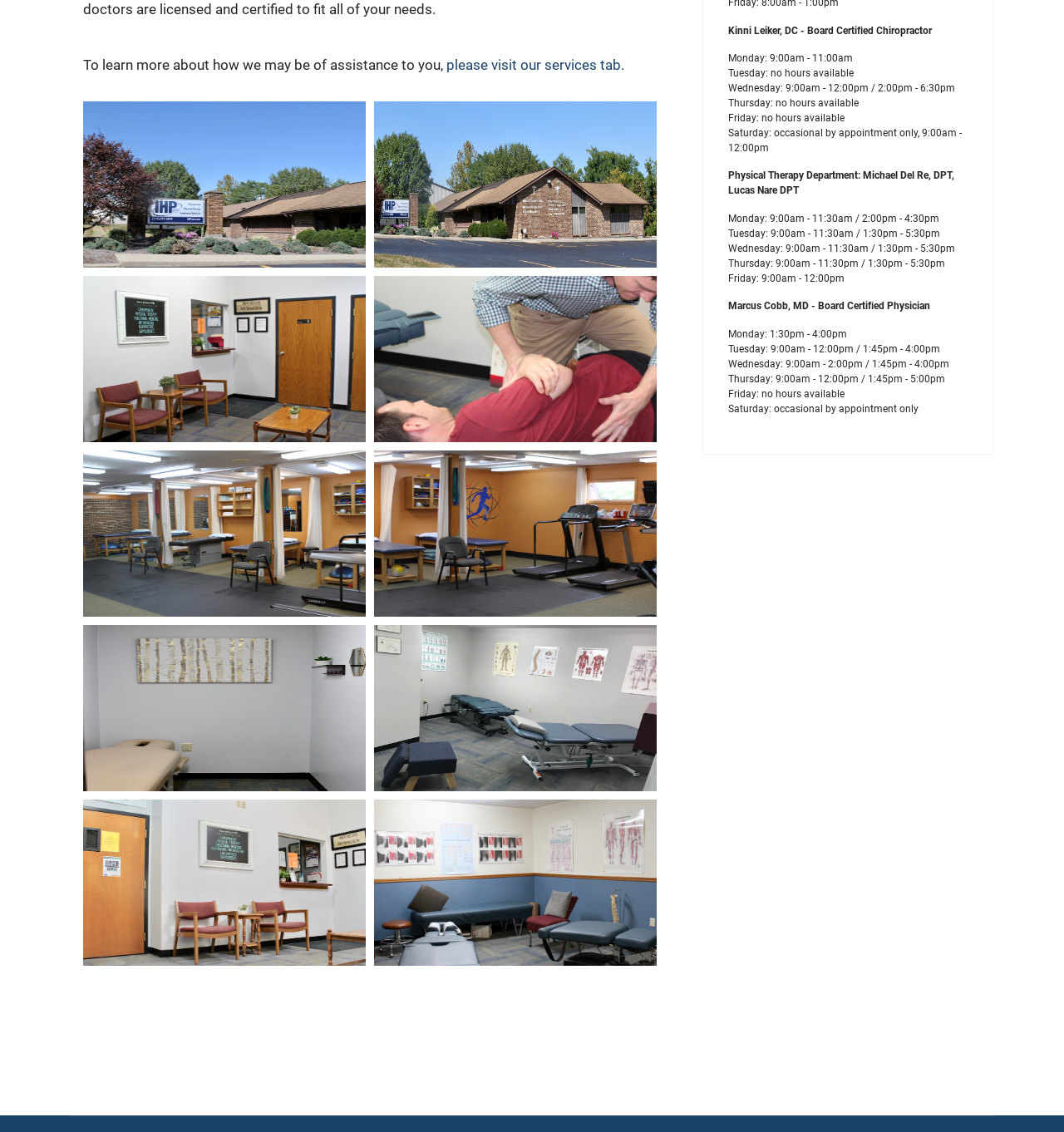Specify the bounding box coordinates of the element's region that should be clicked to achieve the following instruction: "view the Chiropractic image". The bounding box coordinates consist of four float numbers between 0 and 1, in the format [left, top, right, bottom].

[0.352, 0.244, 0.617, 0.391]